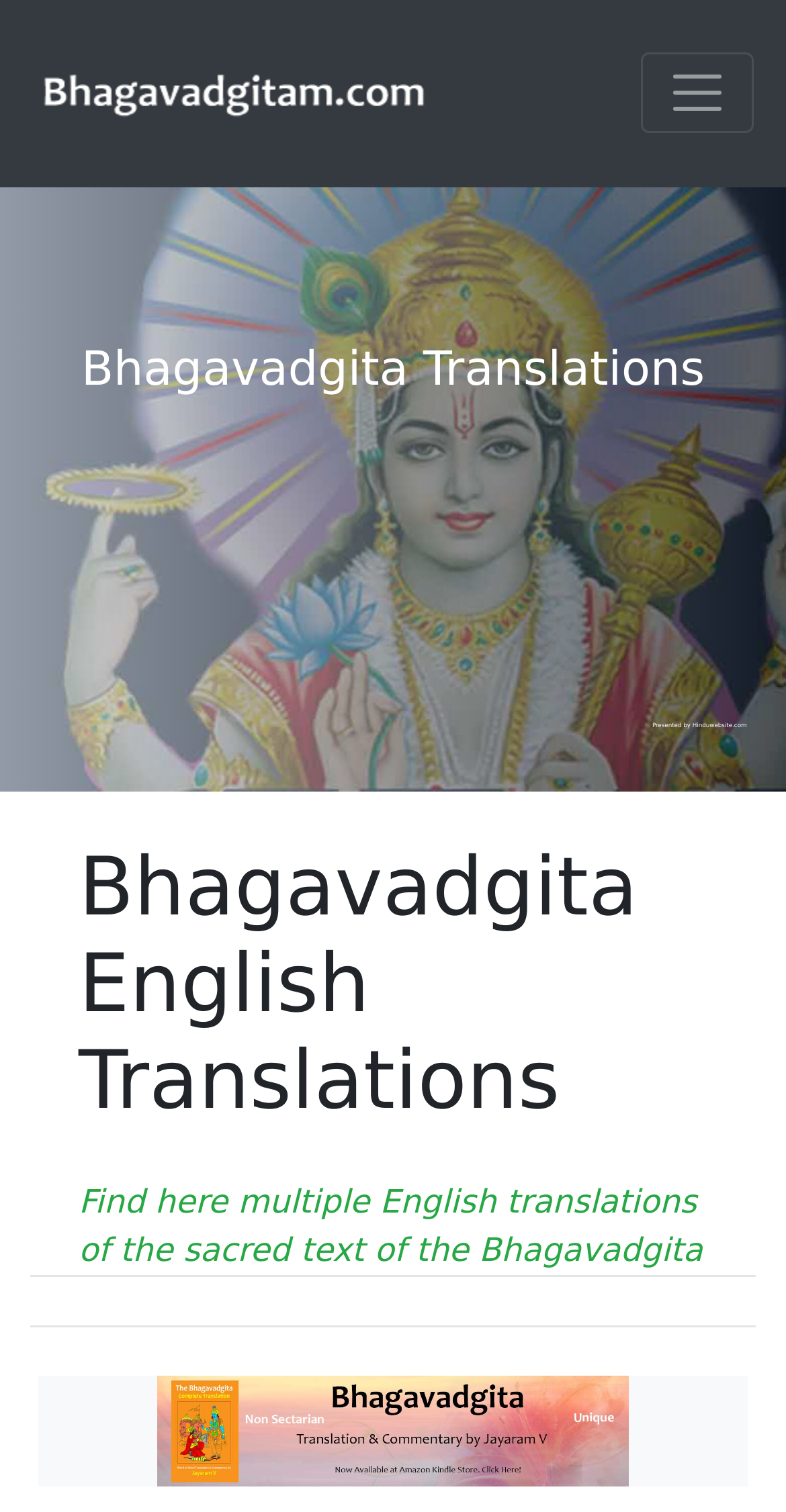How many horizontal separators are on the page?
Using the image as a reference, answer with just one word or a short phrase.

2